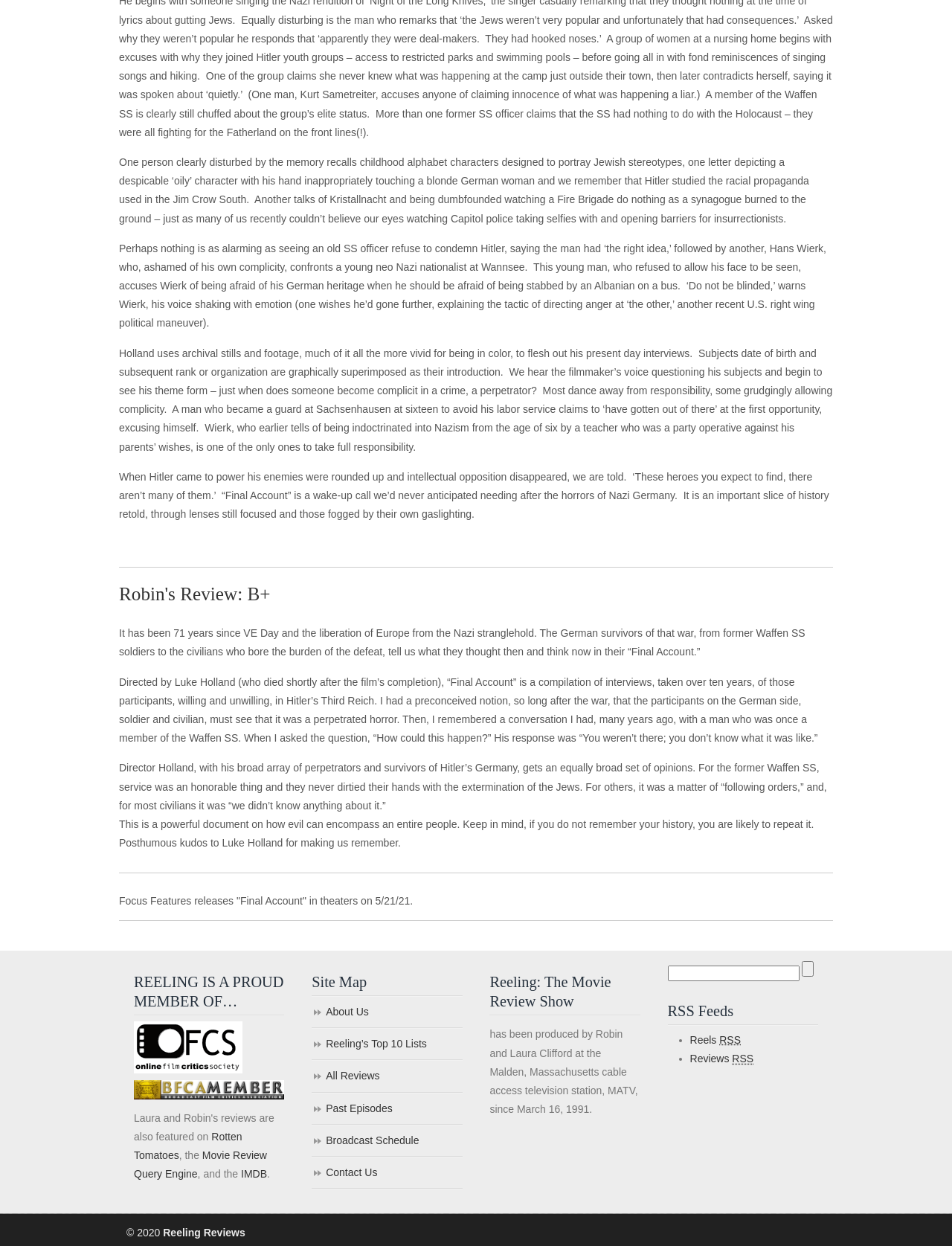For the following element description, predict the bounding box coordinates in the format (top-left x, top-left y, bottom-right x, bottom-right y). All values should be floating point numbers between 0 and 1. Description: IMDB

[0.253, 0.937, 0.28, 0.947]